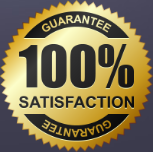Please provide a comprehensive answer to the question based on the screenshot: What is the purpose of the badge?

The caption explains that the badge 'symbolizes a commitment to customer satisfaction', implying that its purpose is to represent the locksmith service's dedication to ensuring customer satisfaction.